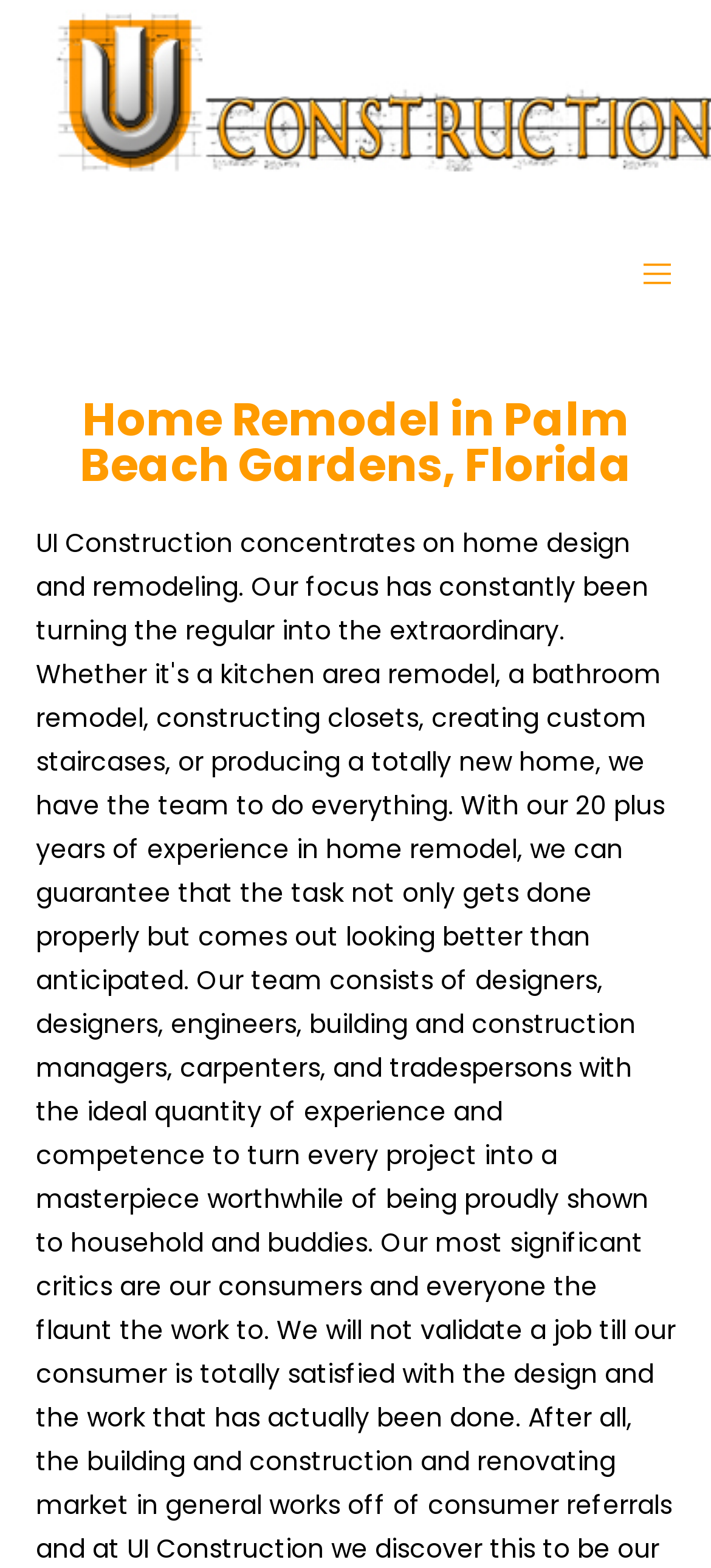Find the primary header on the webpage and provide its text.

Home Remodel in Palm Beach Gardens, Florida